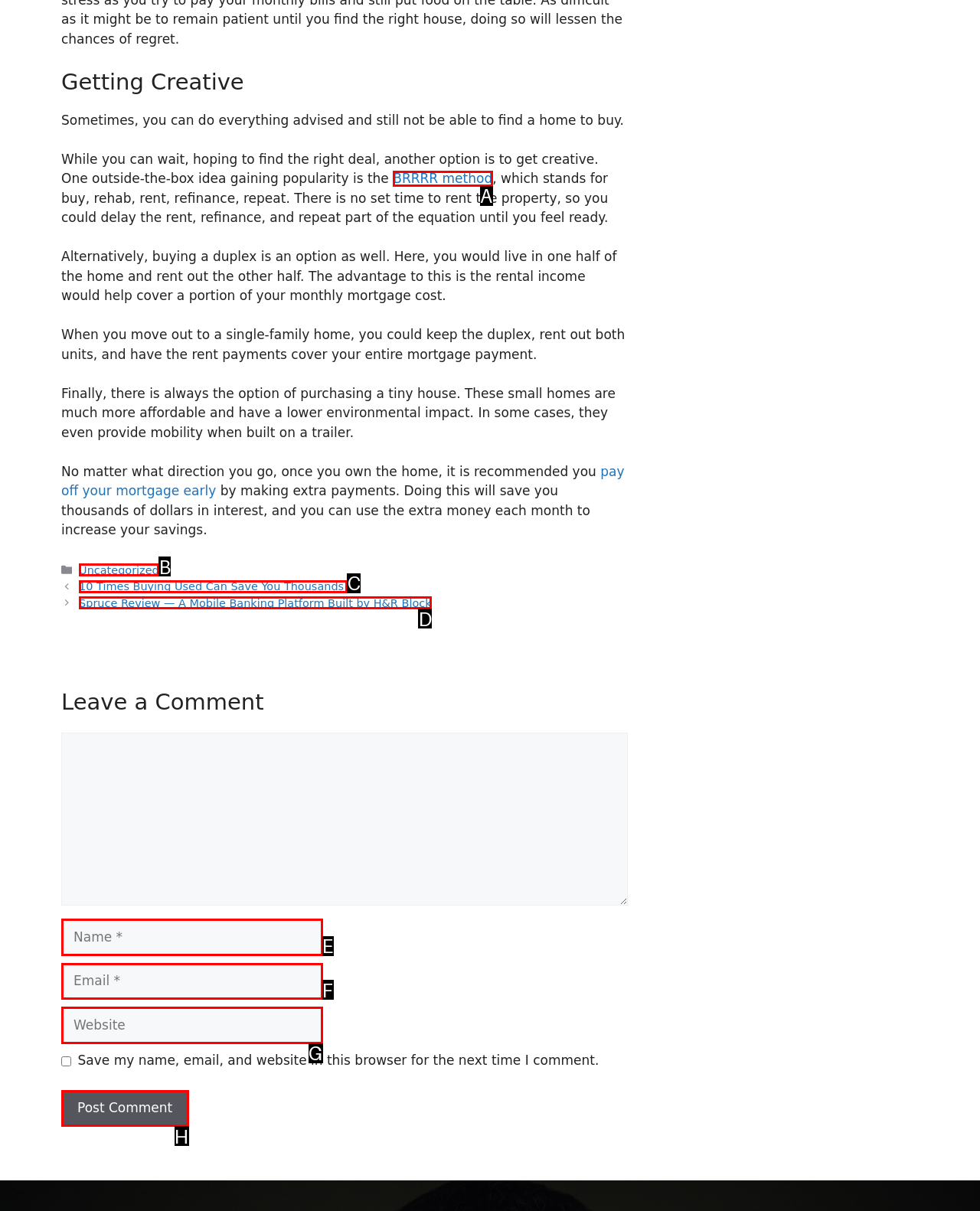Choose the option that aligns with the description: BRRRR method
Respond with the letter of the chosen option directly.

A